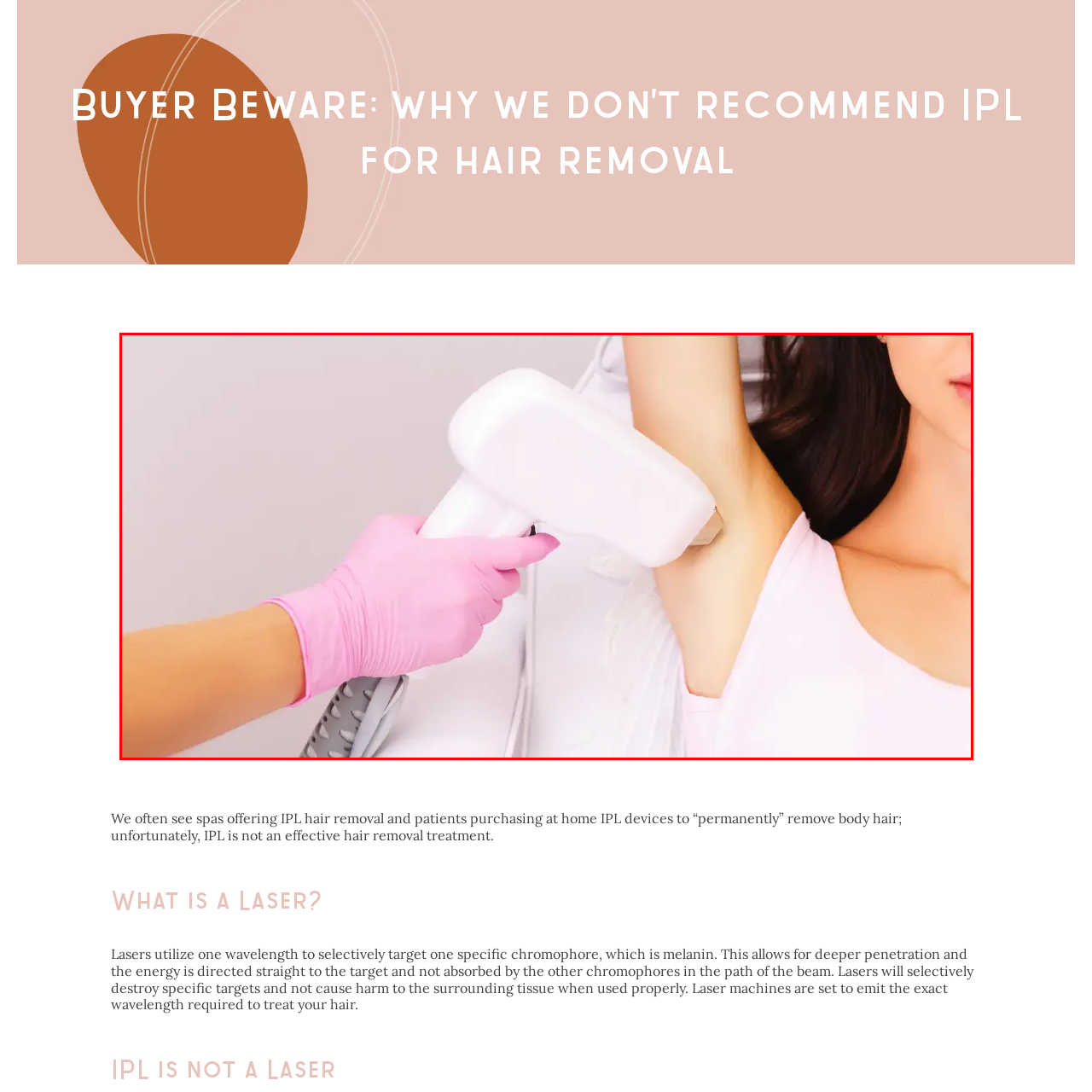Carefully examine the image inside the red box and generate a detailed caption for it.

The image captures a professional skincare scenario where a woman is undergoing a hair removal treatment. She is positioned comfortably while an operator, wearing pink gloves, uses a handheld laser device on her armpit. The device's design is sleek and modern, emphasizing technological advancement in hair removal techniques. The woman's skin appears smooth, and she is dressed in a light pink top, contributing to the serene atmosphere of the treatment setting. The background is neutral and soft, creating a calming environment. This treatment is in contrast to IPL (Intense Pulsed Light) methods, which are often marketed but may not be as effective for permanent hair removal, highlighting the importance of choosing the right technique for optimal results.